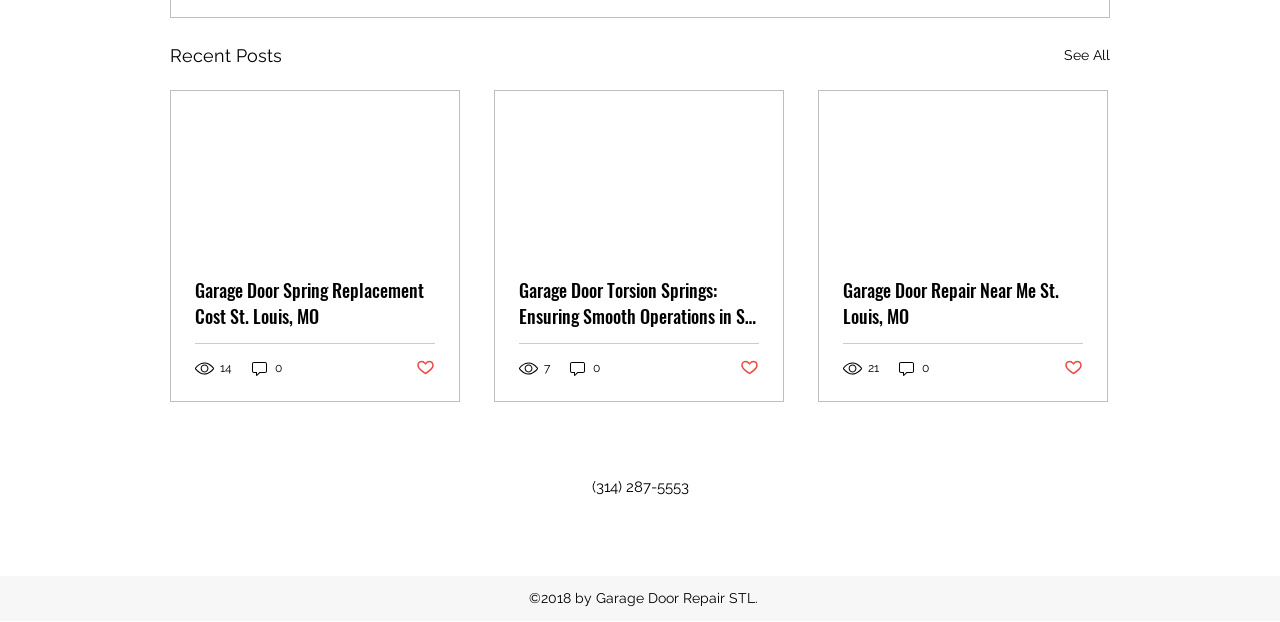Can you give a detailed response to the following question using the information from the image? How many recent posts are shown?

The webpage has a heading 'Recent Posts' and three articles below it, each representing a recent post.